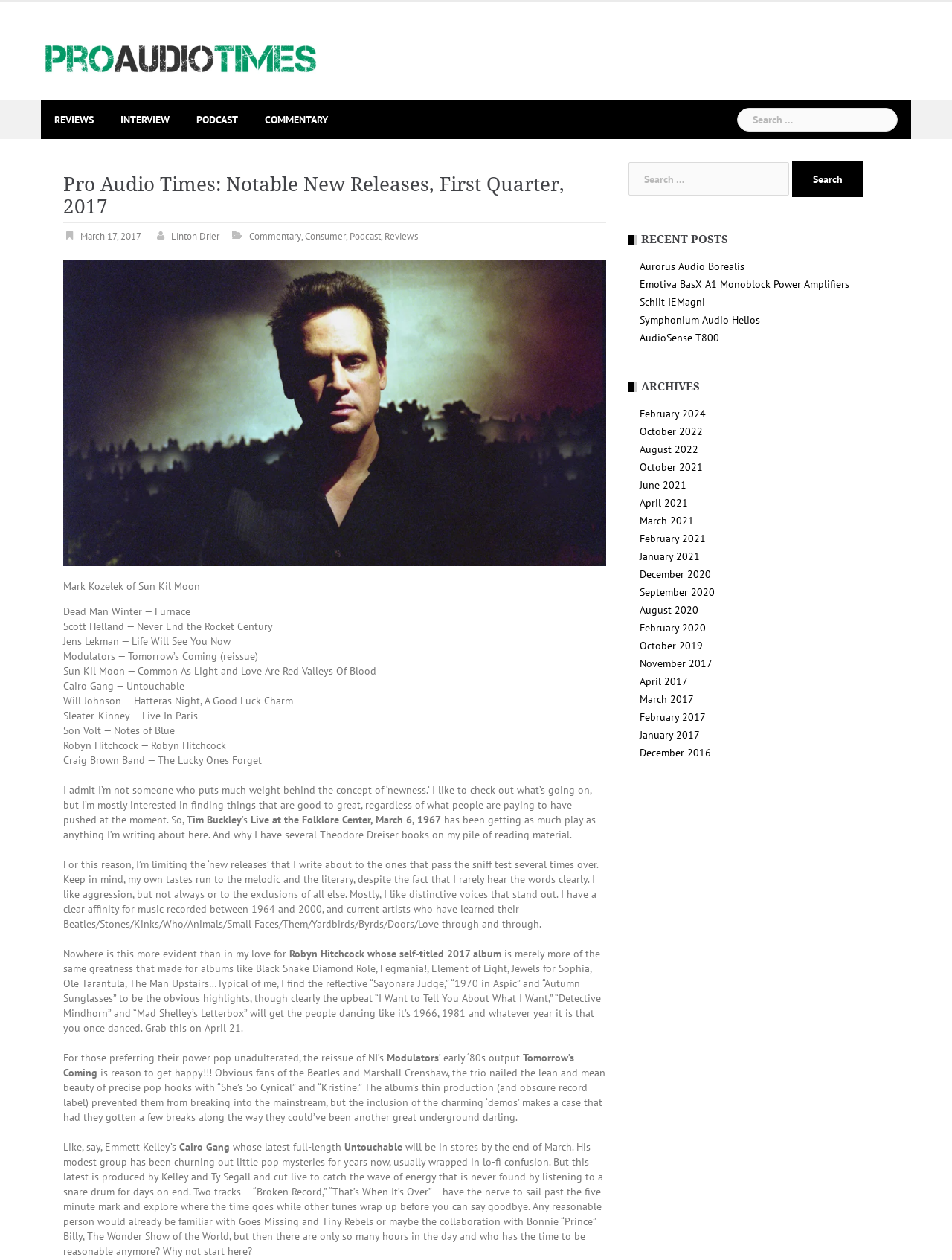Highlight the bounding box coordinates of the element that should be clicked to carry out the following instruction: "Search for something". The coordinates must be given as four float numbers ranging from 0 to 1, i.e., [left, top, right, bottom].

[0.774, 0.085, 0.945, 0.107]